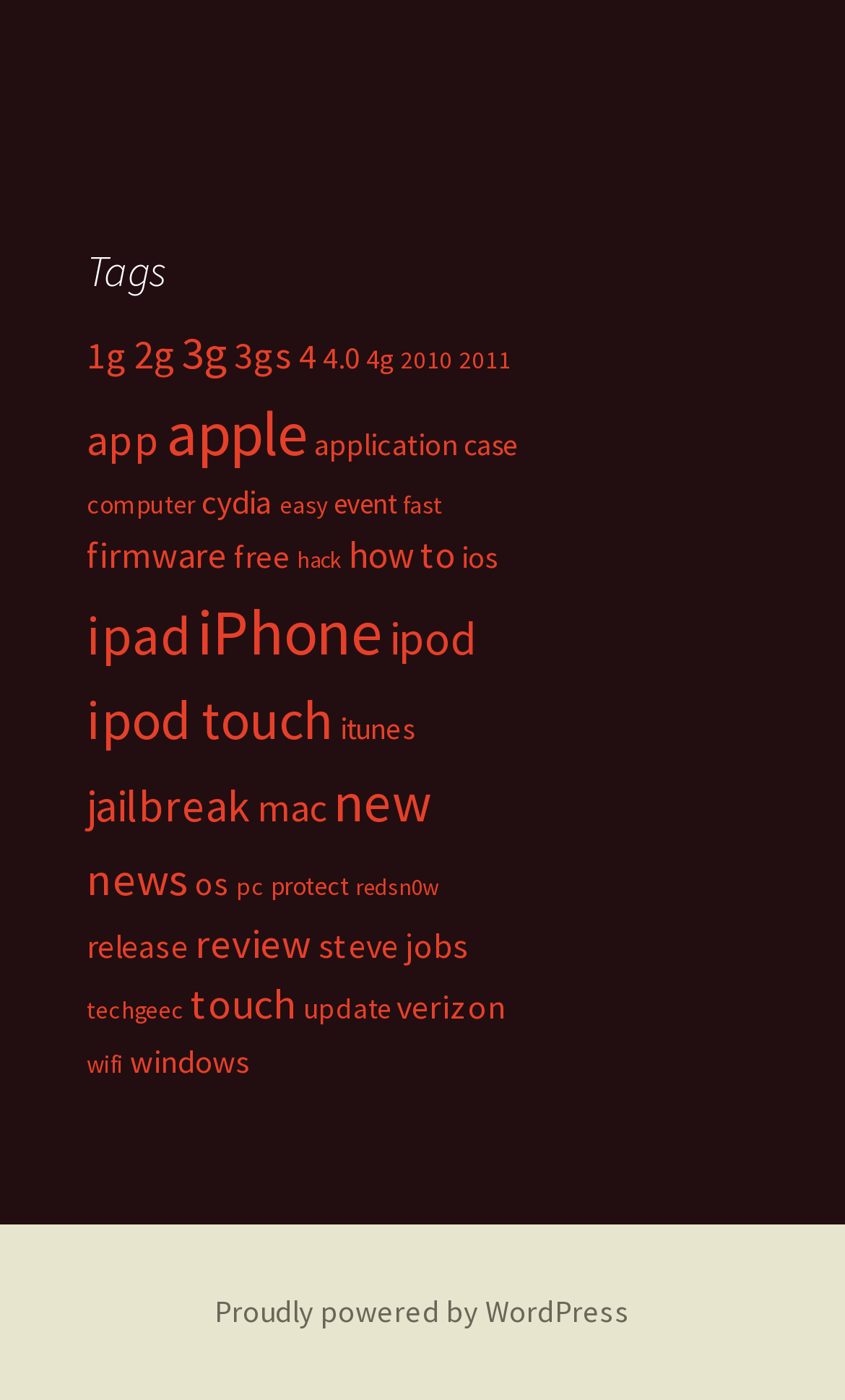Please give the bounding box coordinates of the area that should be clicked to fulfill the following instruction: "Click on the 'update' link". The coordinates should be in the format of four float numbers from 0 to 1, i.e., [left, top, right, bottom].

[0.359, 0.708, 0.462, 0.734]